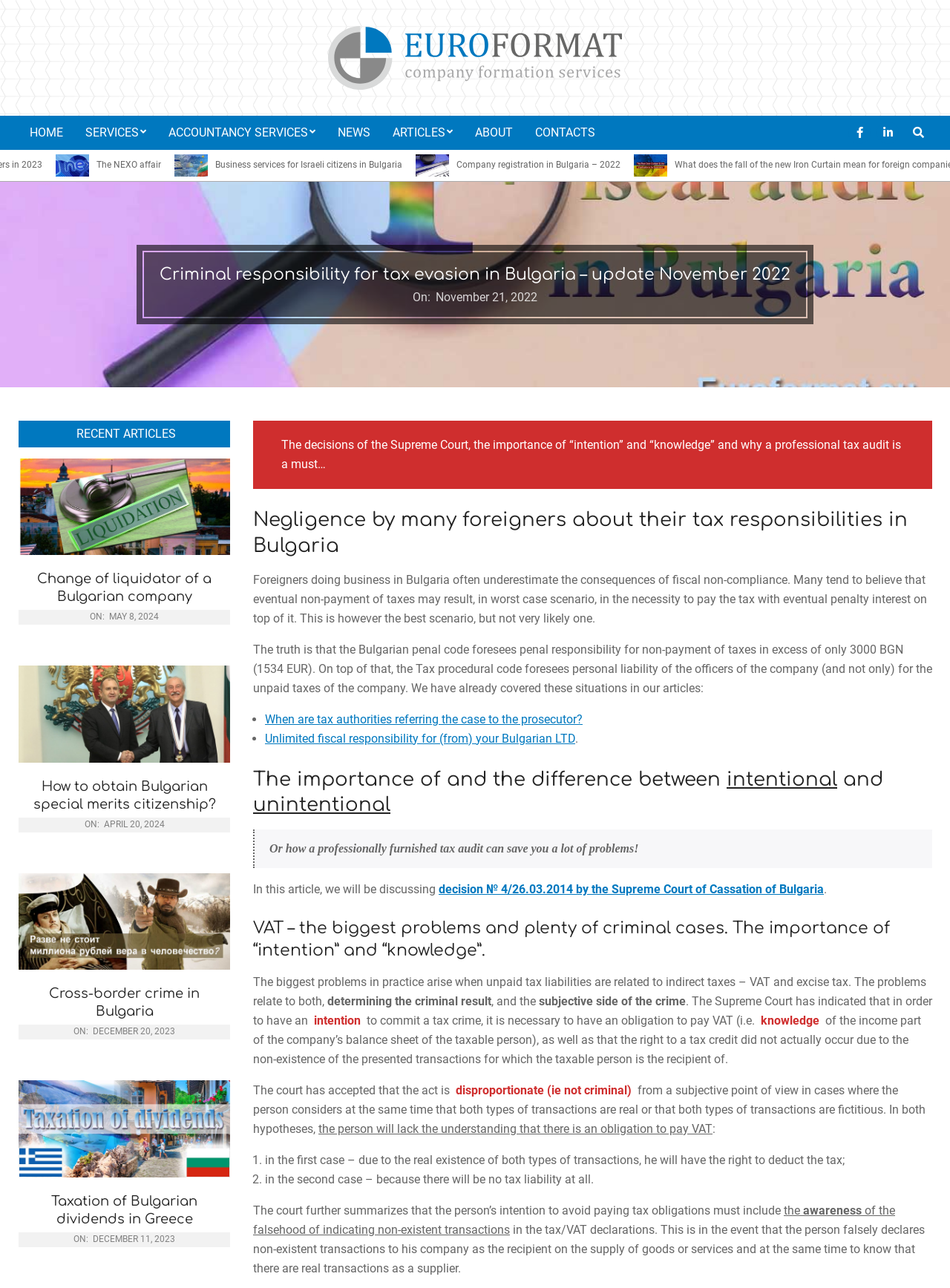Identify the bounding box coordinates of the clickable section necessary to follow the following instruction: "View the recent article about Bulgarian company liquidation". The coordinates should be presented as four float numbers from 0 to 1, i.e., [left, top, right, bottom].

[0.02, 0.356, 0.242, 0.431]